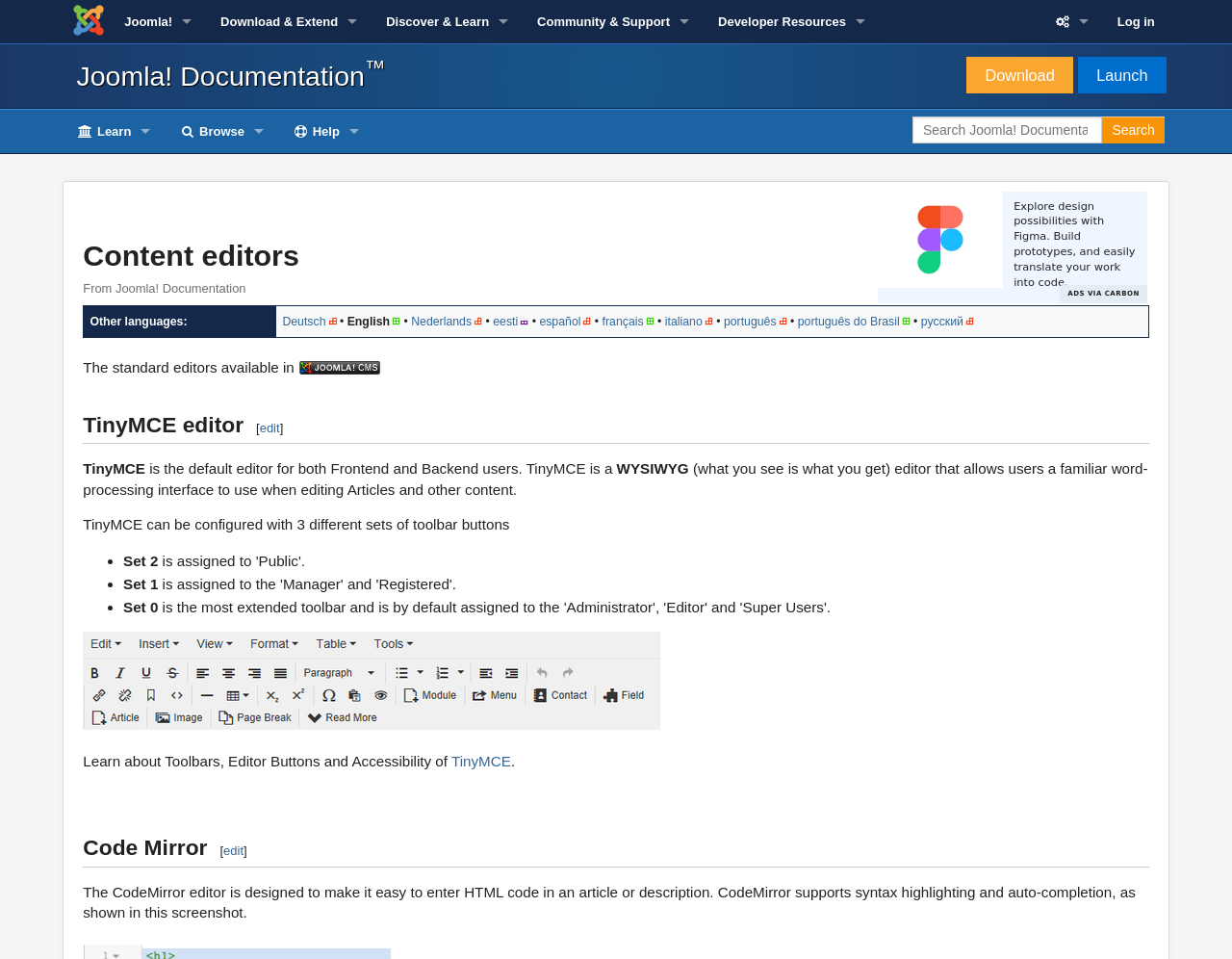Please identify the bounding box coordinates of the area I need to click to accomplish the following instruction: "Learn about Joomla! Documentation".

[0.051, 0.114, 0.134, 0.16]